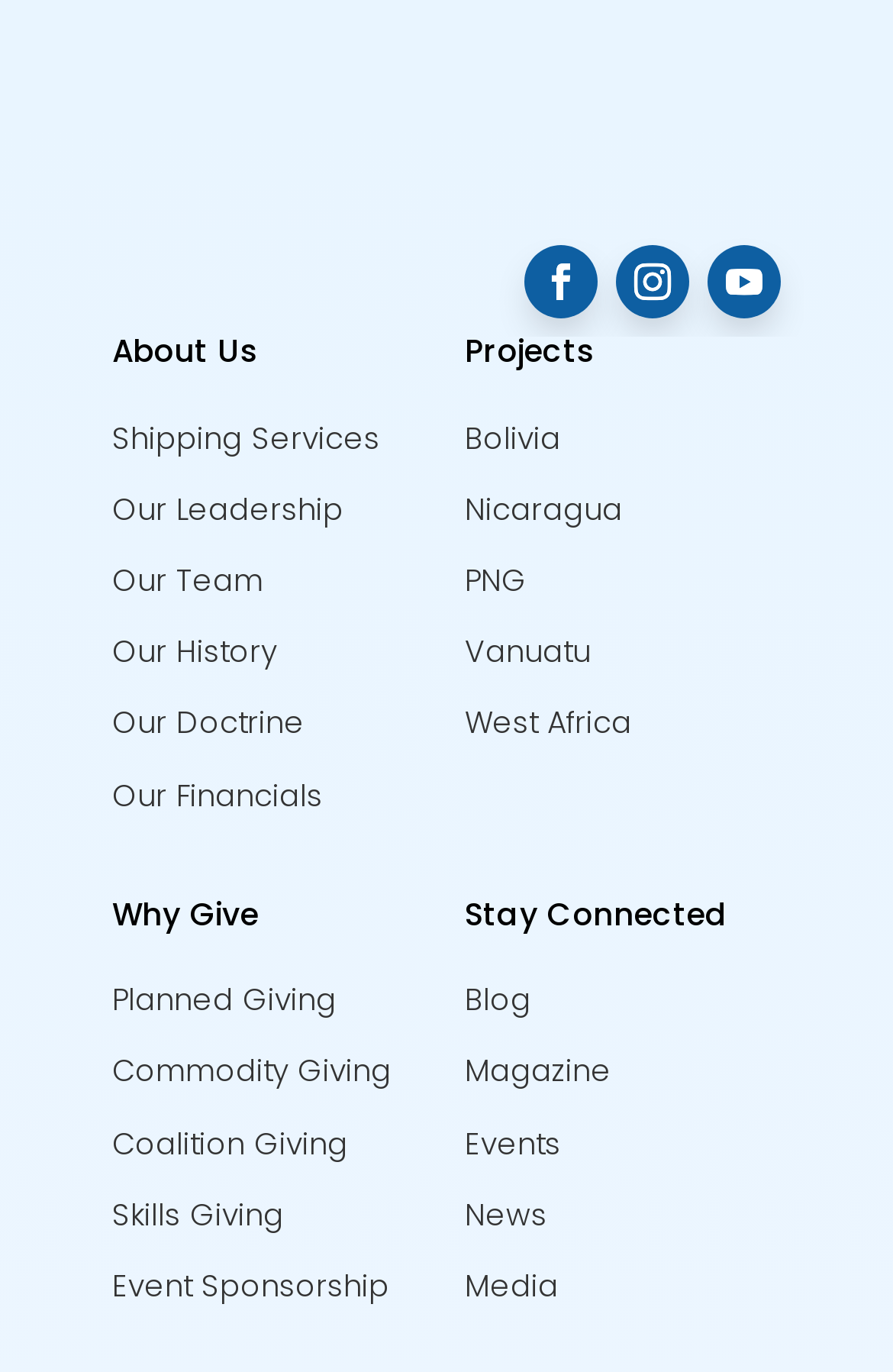Please determine the bounding box coordinates of the element to click on in order to accomplish the following task: "Read about Wholesale top 10 camera accessories". Ensure the coordinates are four float numbers ranging from 0 to 1, i.e., [left, top, right, bottom].

None